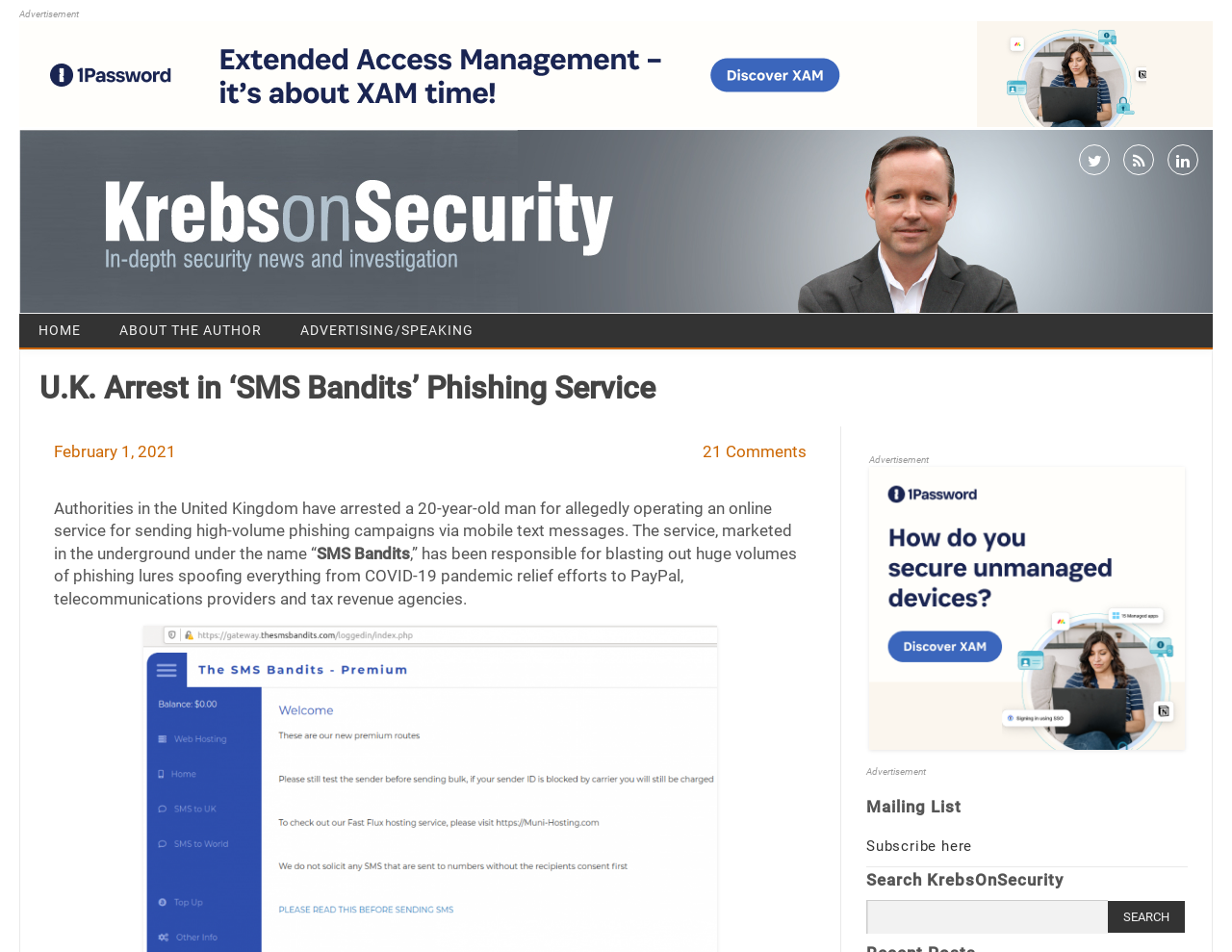Identify the bounding box of the UI element that matches this description: "Skip to content".

[0.5, 0.328, 0.59, 0.345]